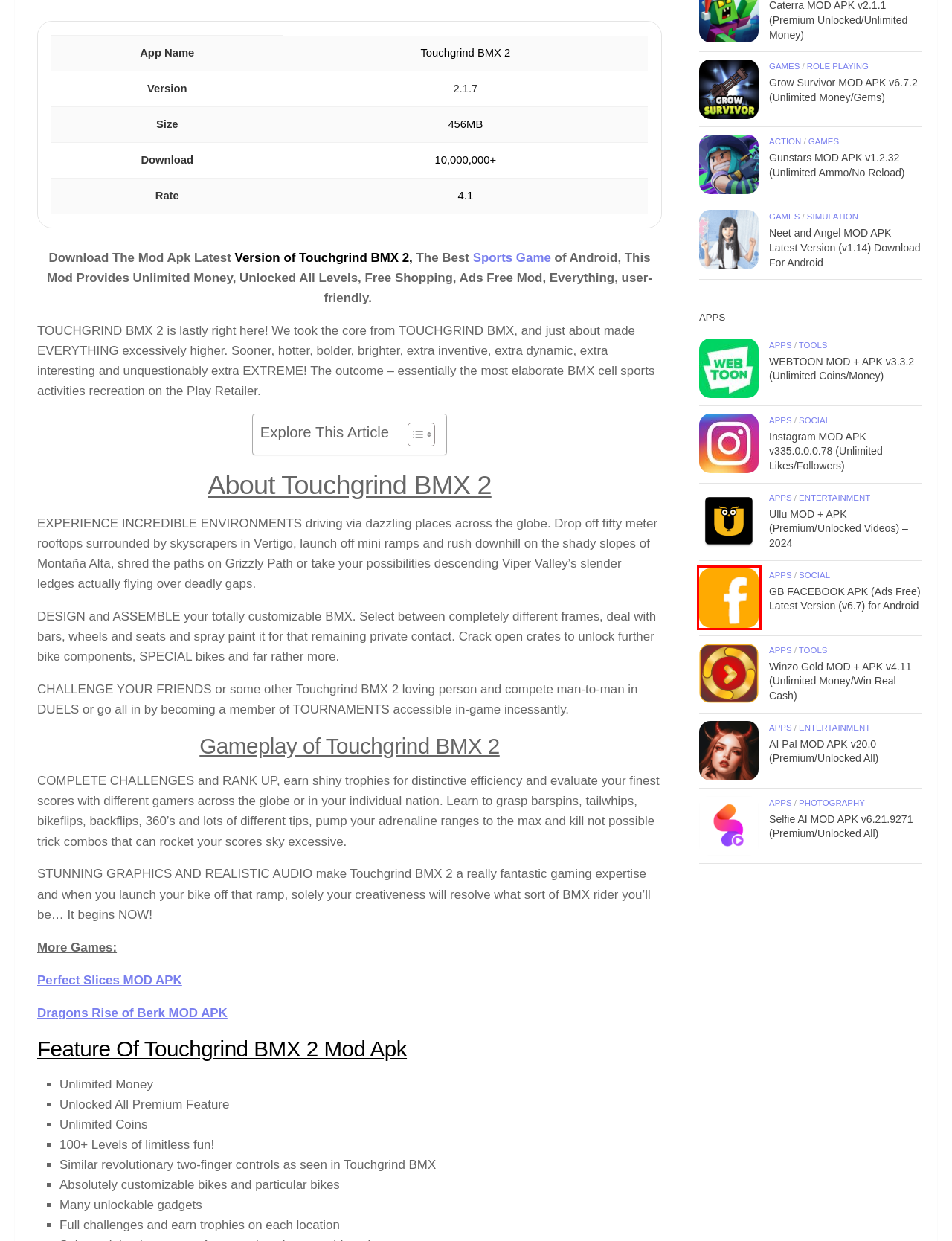Review the screenshot of a webpage that includes a red bounding box. Choose the most suitable webpage description that matches the new webpage after clicking the element within the red bounding box. Here are the candidates:
A. Social Archives - ApklOo
B. Role Playing Archives - ApklOo
C. Tools Archives - ApklOo
D. Download GB FACEBOOK APK (EN) for Android v6.7 (Ads Free) For Android
E. Entertainment Archives - ApklOo
F. Download Perfect Slices MOD v1.3.3 (Unlimited Coins) For Android
G. Download Gunstars MOD APK v1.2.32 (Unlimited Ammo/No Reload) For Android
H. Neet and Angel MOD APK Latest Version (v1.14) Download For Android

D